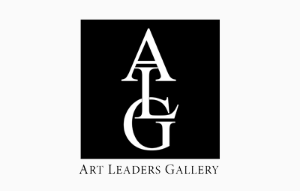Using details from the image, please answer the following question comprehensively:
What are the initials of the Art Leaders Gallery?

The logo of Art Leaders Gallery features the initials 'ALG' intricately arranged in a stylized font, which is a prominent display of the gallery's identity.